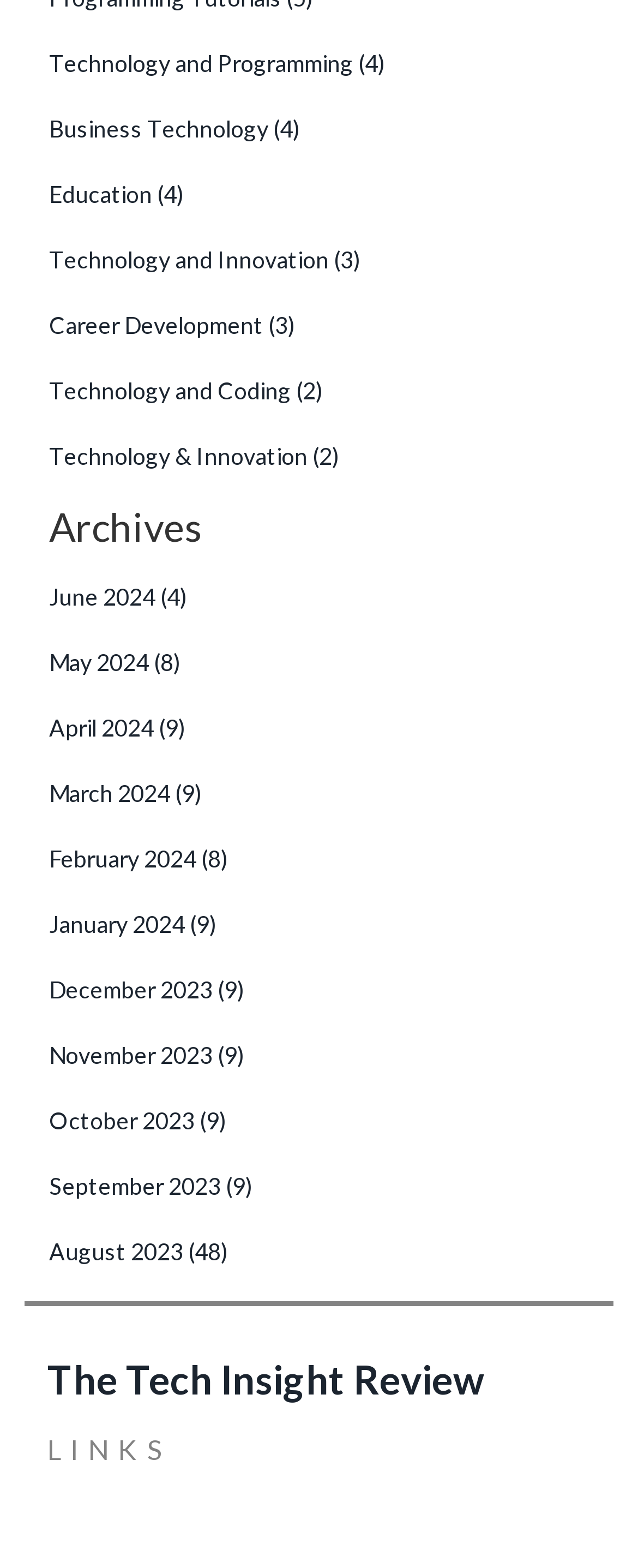Bounding box coordinates are specified in the format (top-left x, top-left y, bottom-right x, bottom-right y). All values are floating point numbers bounded between 0 and 1. Please provide the bounding box coordinate of the region this sentence describes: Technology and Innovation (3)

[0.077, 0.157, 0.564, 0.174]